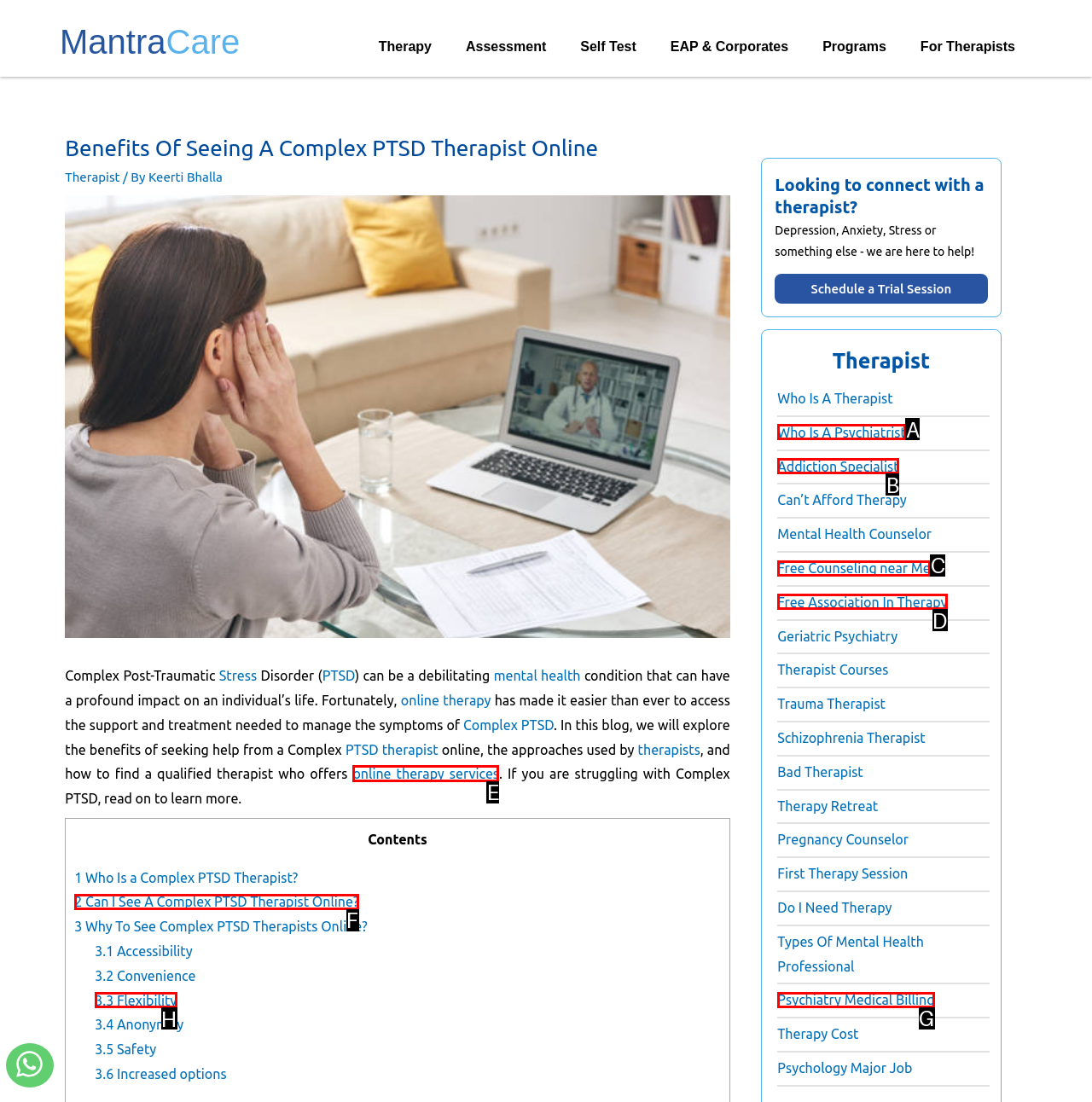Tell me which one HTML element I should click to complete the following task: Learn more about online therapy services Answer with the option's letter from the given choices directly.

E